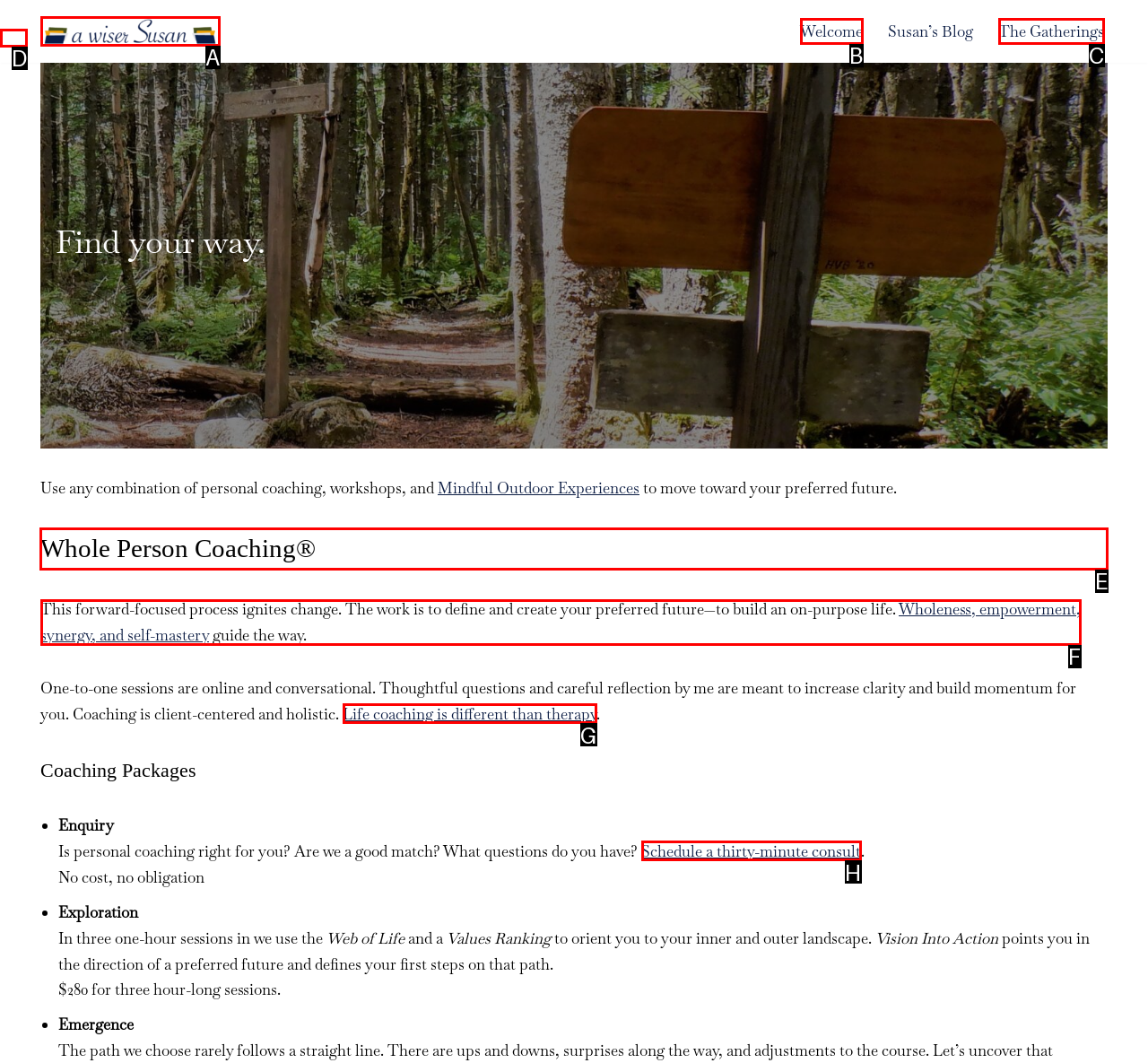Select the HTML element that should be clicked to accomplish the task: Read about 'Whole Person Coaching' Reply with the corresponding letter of the option.

E